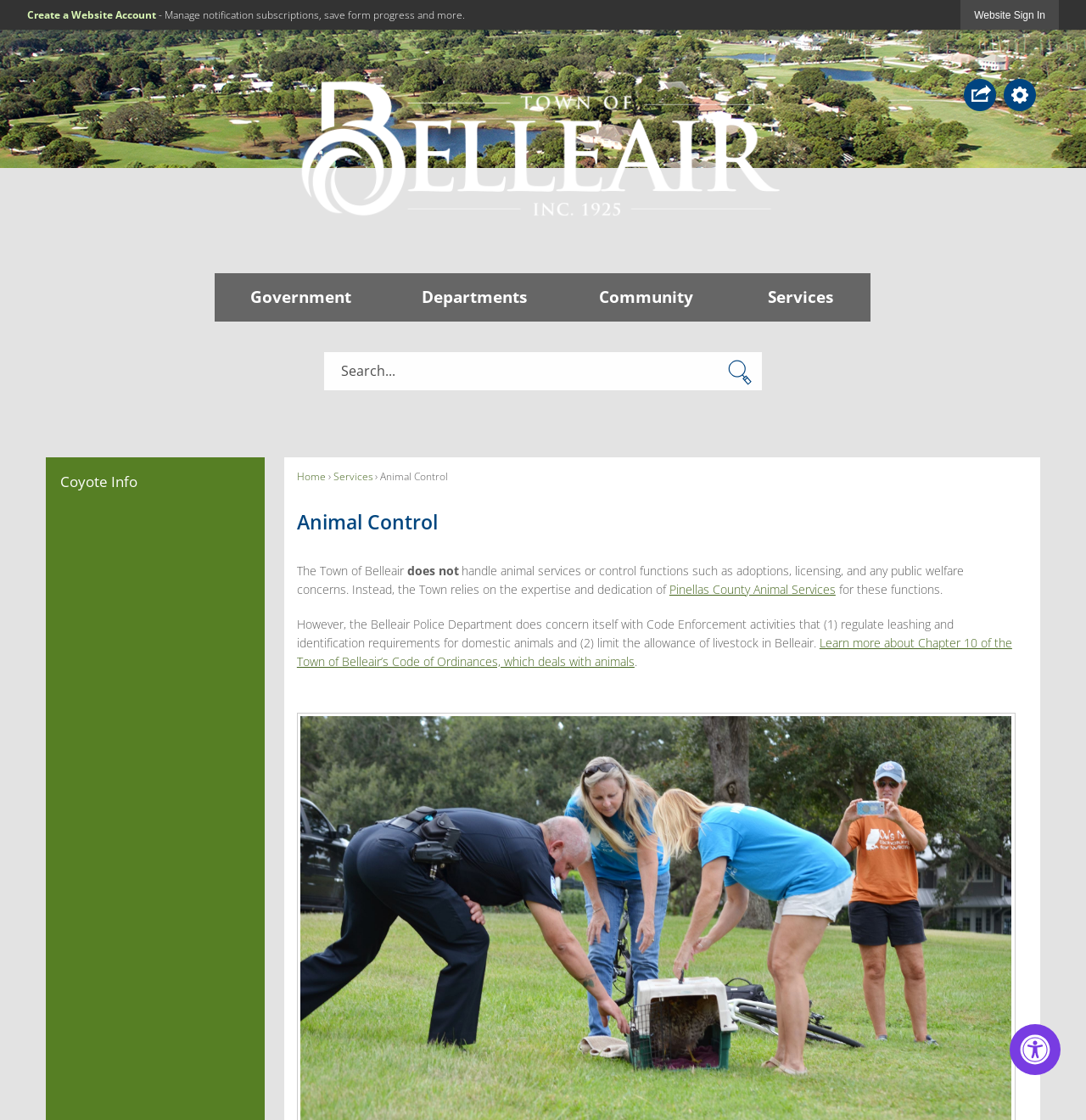Identify the bounding box coordinates for the UI element described as: "Coyote Info". The coordinates should be provided as four floats between 0 and 1: [left, top, right, bottom].

[0.042, 0.408, 0.244, 0.452]